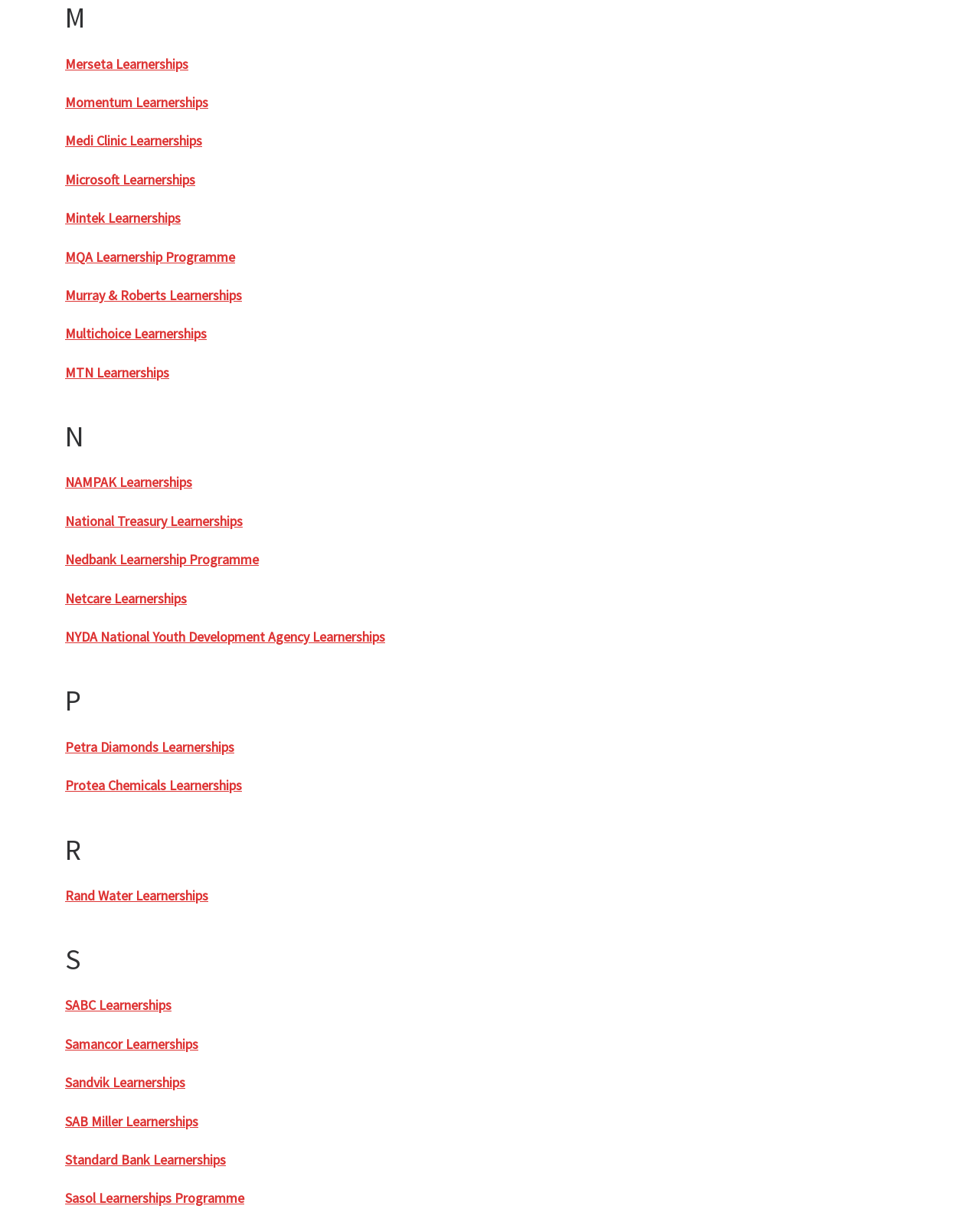Please identify the bounding box coordinates of the area I need to click to accomplish the following instruction: "View Microsoft Learnerships".

[0.066, 0.141, 0.199, 0.156]